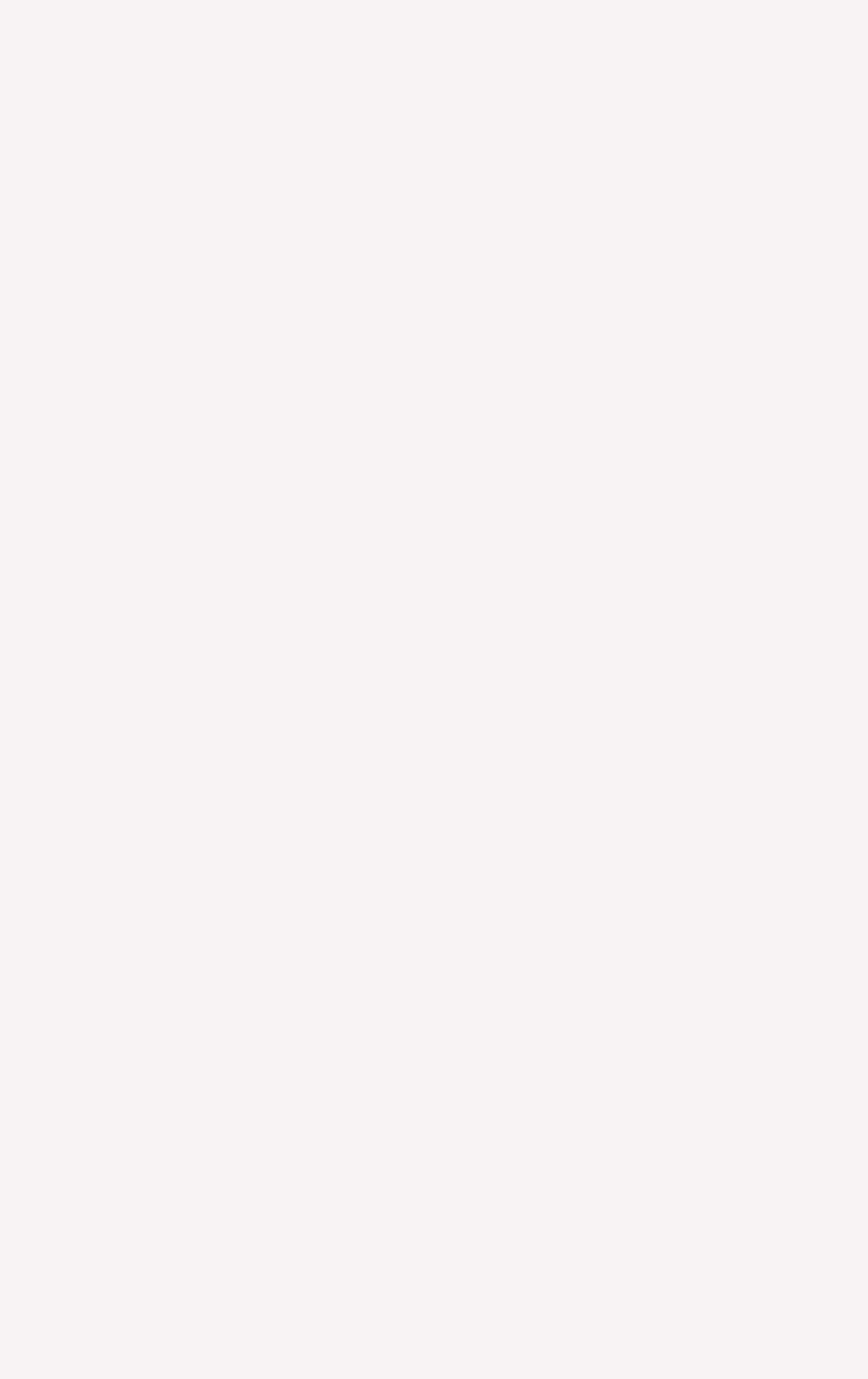Based on the image, please elaborate on the answer to the following question:
What is the earliest month listed?

By examining the list of links, I can see that the earliest month listed is July 2022, which is the last item in the list.